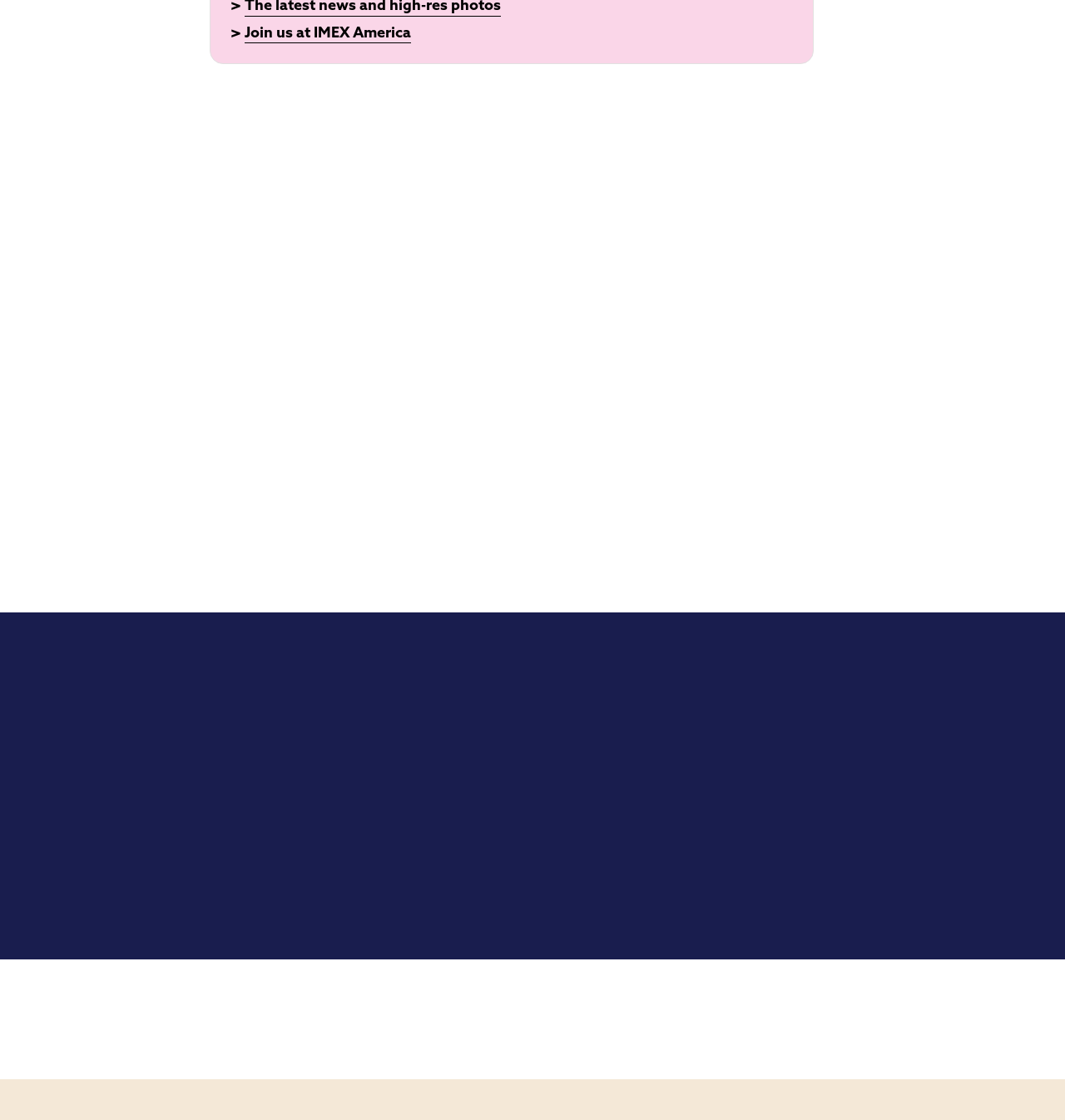Carefully observe the image and respond to the question with a detailed answer:
How many locations are mentioned for the event?

The webpage mentions two locations for the event: Frankfurt and Las Vegas, which are indicated by the text 'FRANKFURT' and 'LAS VEGAS' respectively.